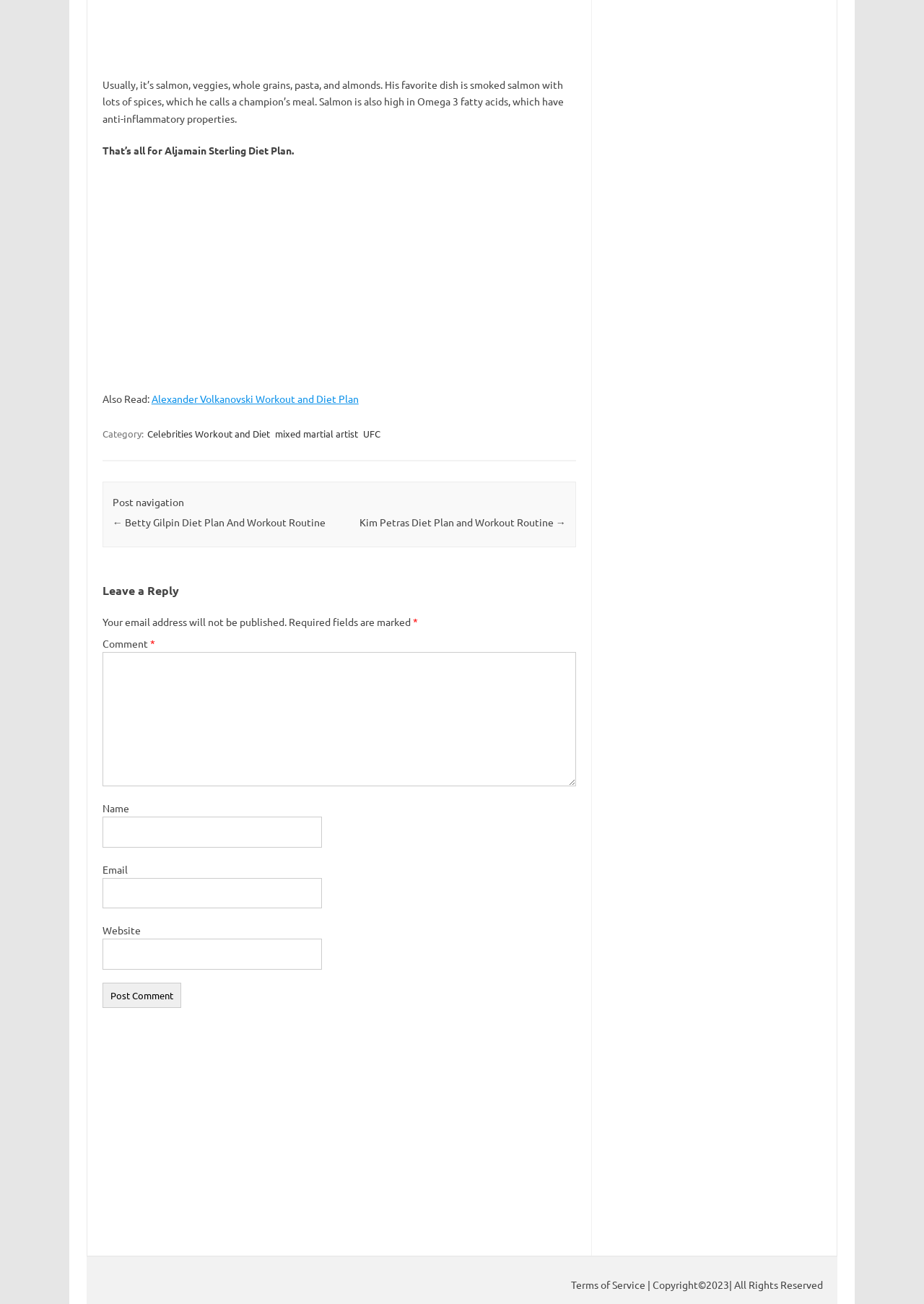Find the bounding box coordinates of the clickable area that will achieve the following instruction: "Enter your name".

[0.111, 0.615, 0.348, 0.65]